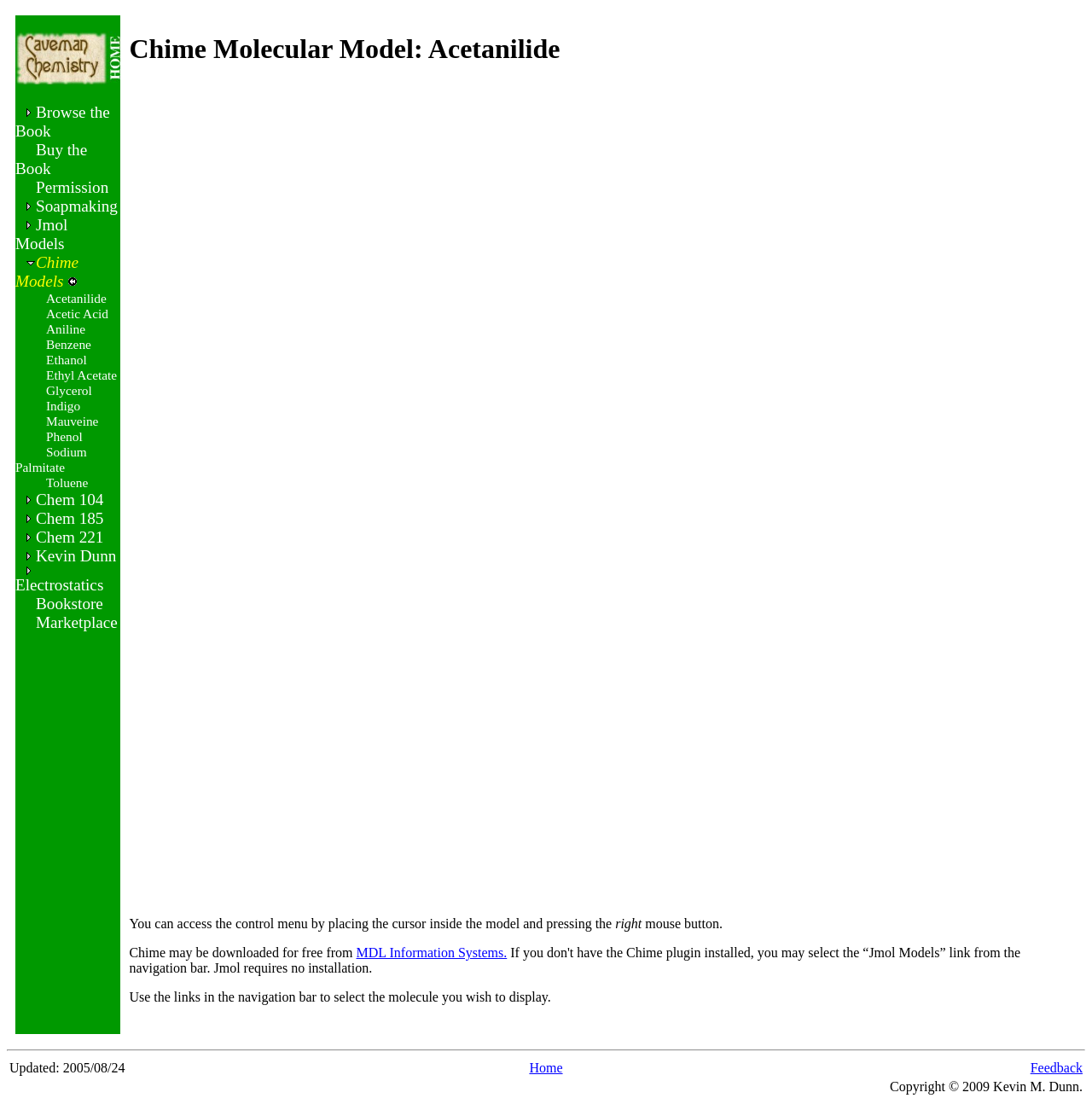What is the first link on the top left?
Analyze the image and provide a thorough answer to the question.

The first link on the top left is 'Caveman Chemistry' which can be found by examining the gridcell element with the text 'Caveman Chemistry \xa0\xa0\xa0 \xa0Browse the Book \xa0\xa0\xa0 \xa0Buy the Book \xa0\xa0\xa0 \xa0Permission \xa0\xa0\xa0 \xa0Soapmaking \xa0\xa0\xa0 \xa0Jmol Models \xa0\xa0\xa0 +Chime Models\xa0 <- \xa0\xa0\xa0 \xa0\xa0\xa0 \xa0Acetanilide \xa0\xa0\xa0 \xa0\xa0\xa0 \xa0Acetic Acid \xa0\xa0\xa0 \xa0\xa0\xa0 \xa0Aniline \xa0\xa0\xa0 \xa0\xa0\xa0 \xa0Benzene \xa0\xa0\xa0 \xa0\xa0\xa0 \xa0Ethanol \xa0\xa0\xa0 \xa0\xa0\xa0 \xa0Ethyl Acetate \xa0\xa0\xa0 \xa0\xa0\xa0 \xa0Glycerol \xa0\xa0\xa0 \xa0\xa0\xa0 \xa0Indigo \xa0\xa0\xa0 \xa0\xa0\xa0 The First Synthetic Dye'.